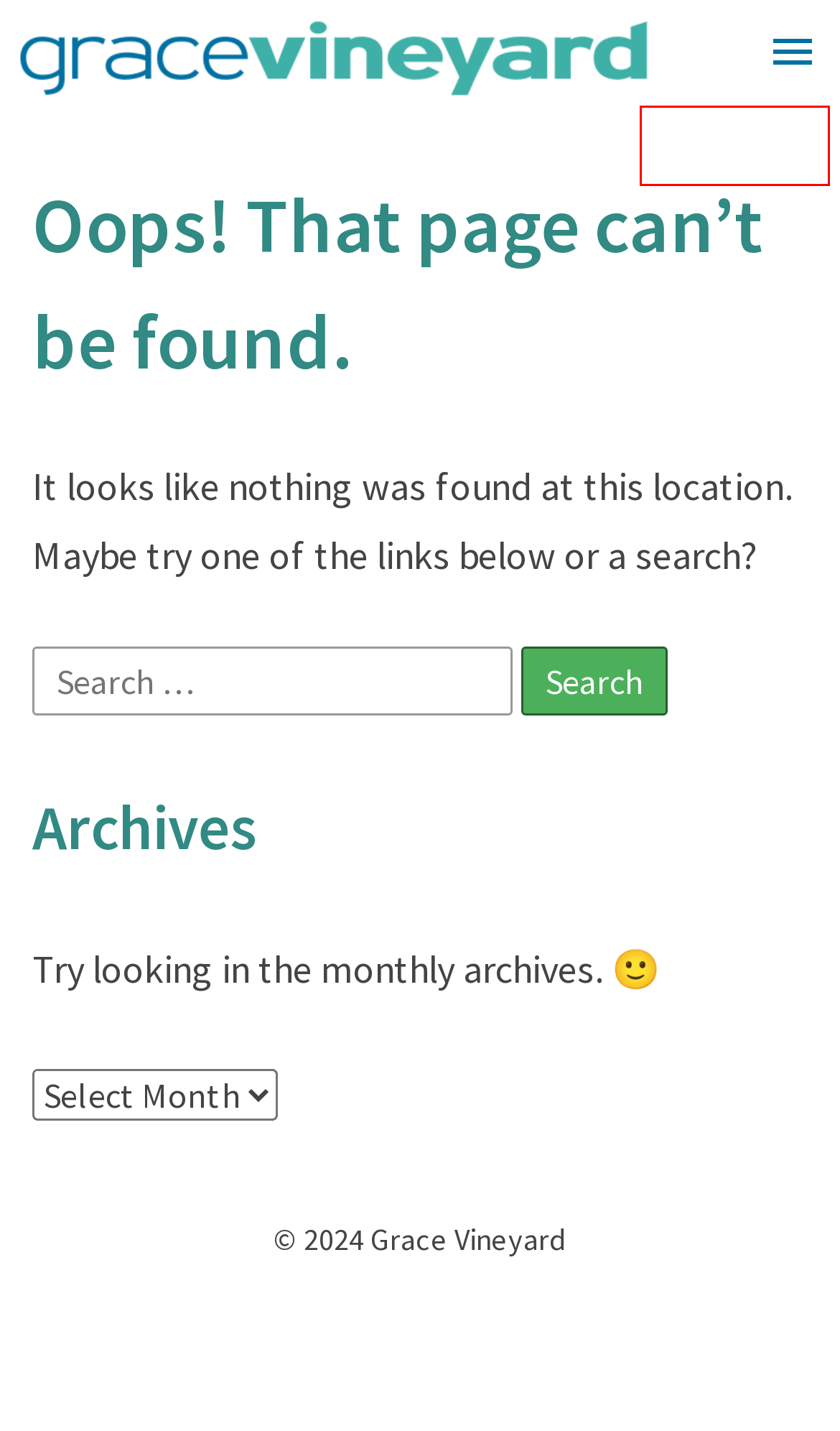Look at the given screenshot of a webpage with a red rectangle bounding box around a UI element. Pick the description that best matches the new webpage after clicking the element highlighted. The descriptions are:
A. graceonline - Grace Vineyard
B. Grace Talks - Grace Vineyard
C. Missions - Grace Vineyard
D. Church in Oceanside: Grace Vineyard Christian Fellowship
E. About - Grace Vineyard
F. Ministries - Grace Vineyard
G. Online Giving - Grace Vineyard
H. News - Grace Vineyard

D